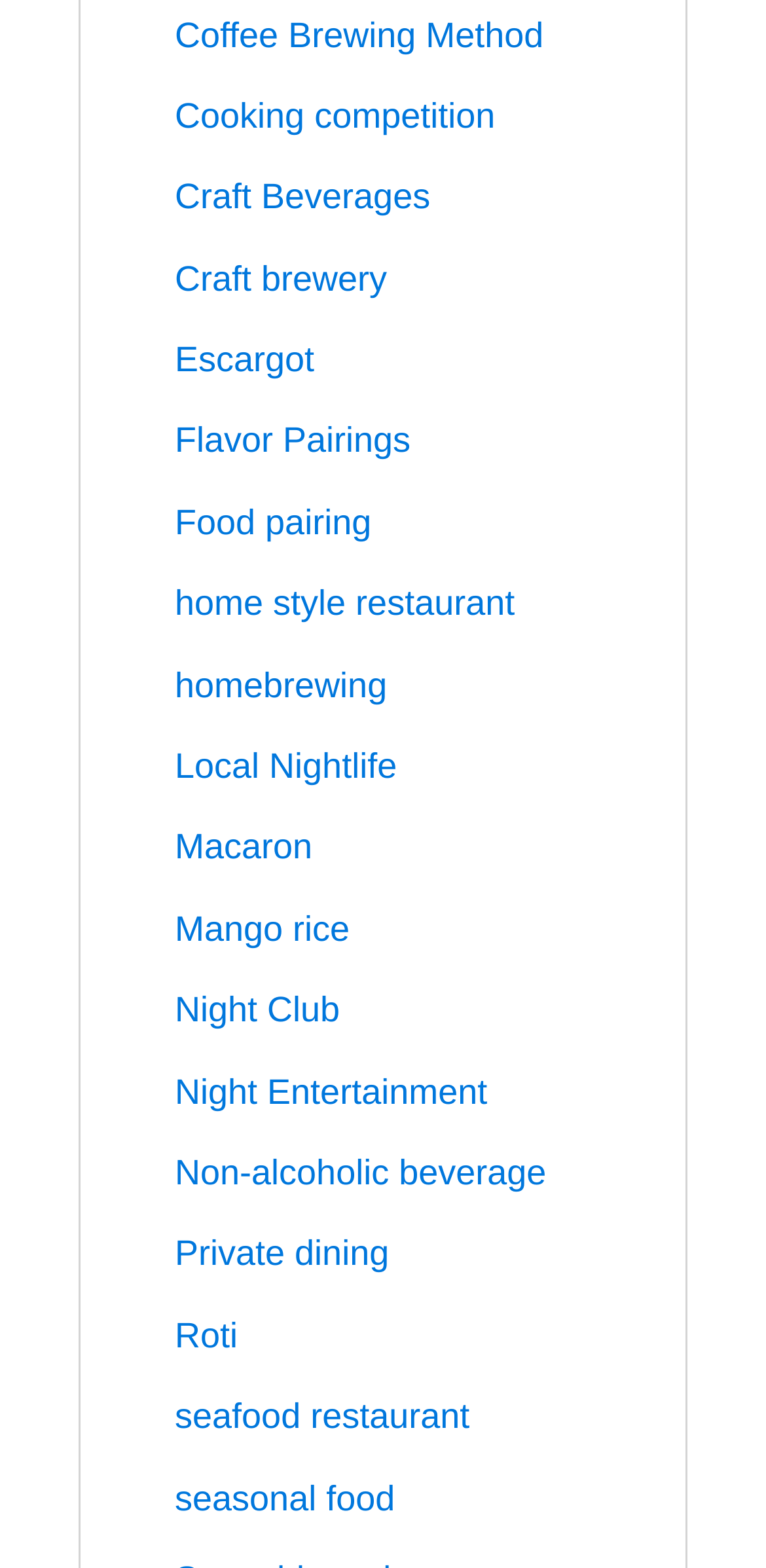Use a single word or phrase to answer the following:
How many links are related to food on the webpage?

At least 7